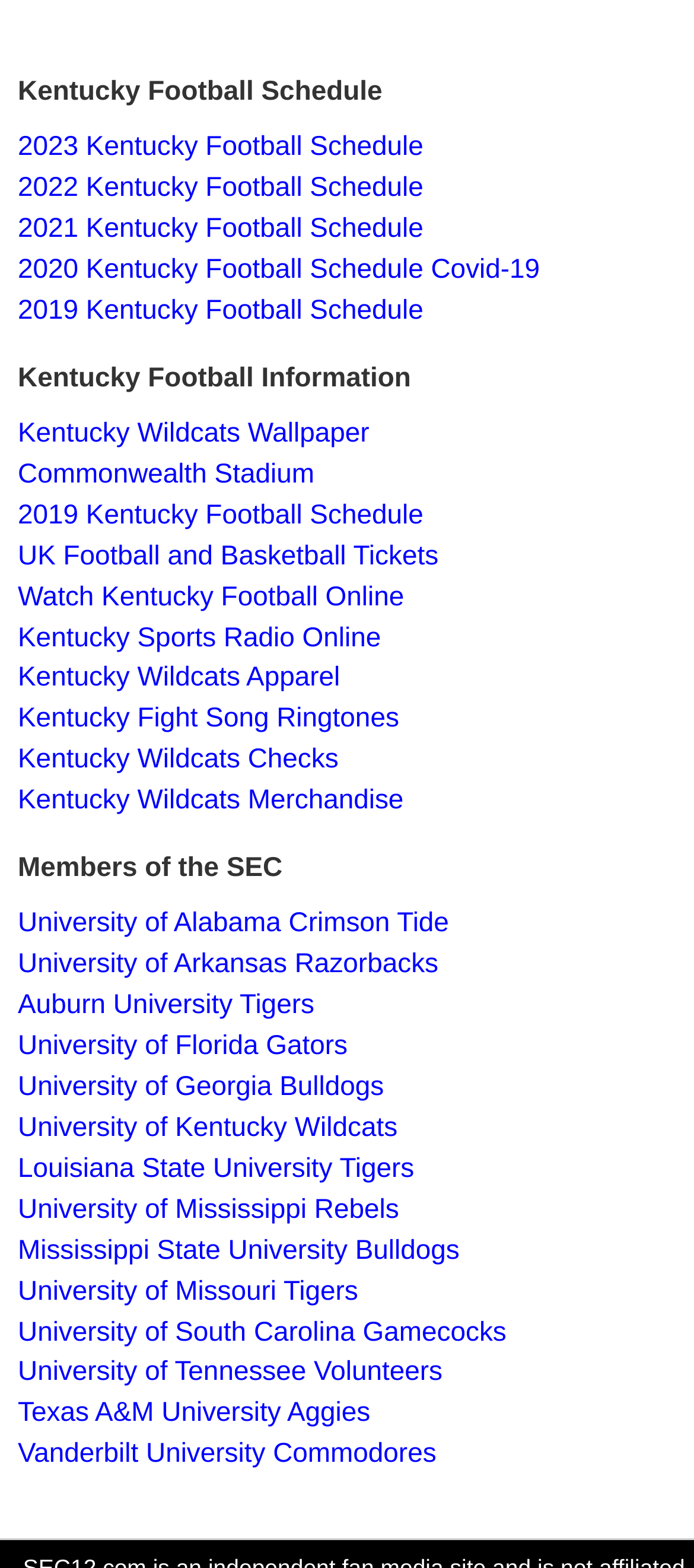Provide a one-word or brief phrase answer to the question:
What is the name of the team that plays at the University of Kentucky?

Wildcats